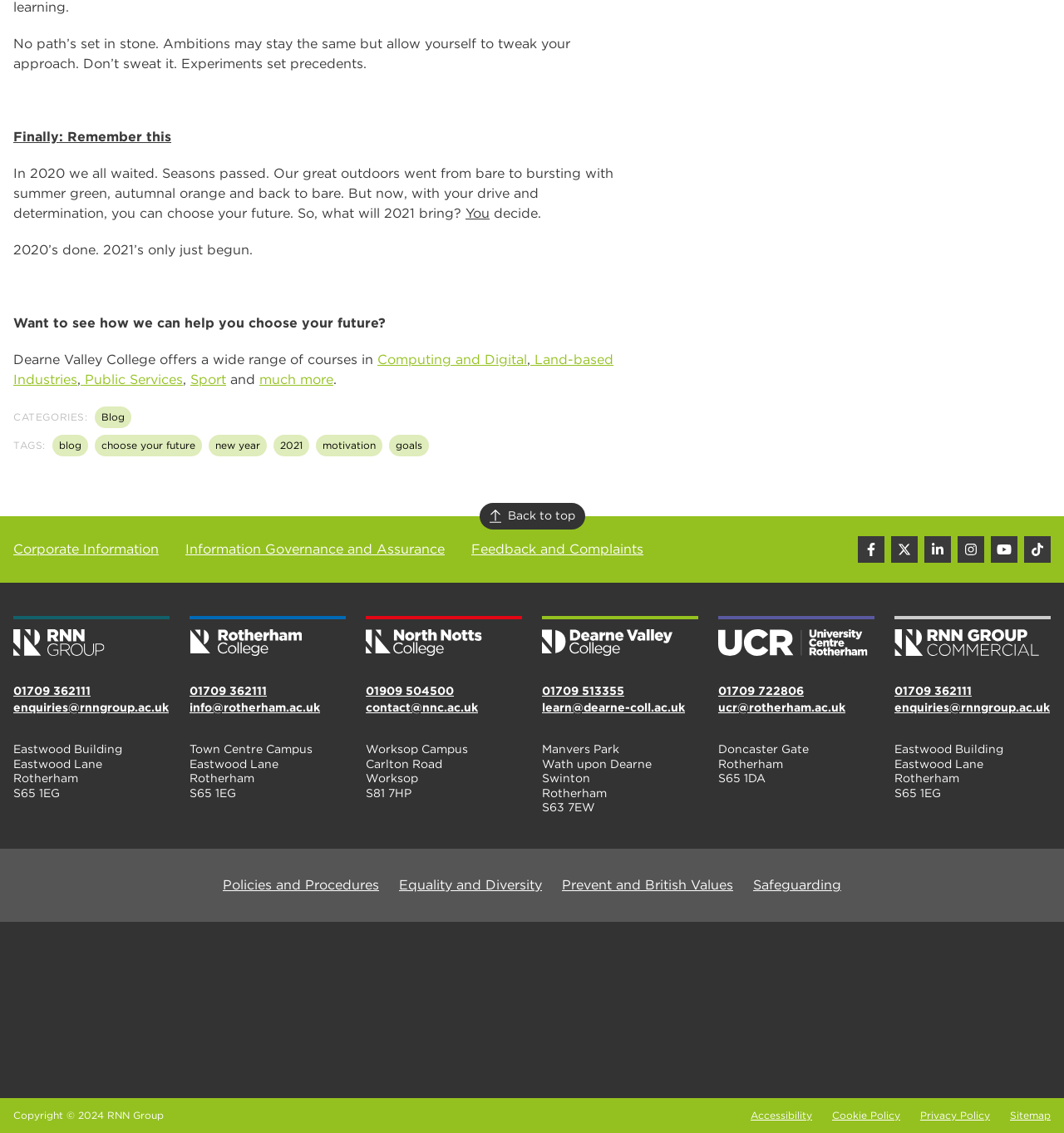Determine the bounding box coordinates of the area to click in order to meet this instruction: "Click on 'Back to top'".

[0.45, 0.444, 0.55, 0.467]